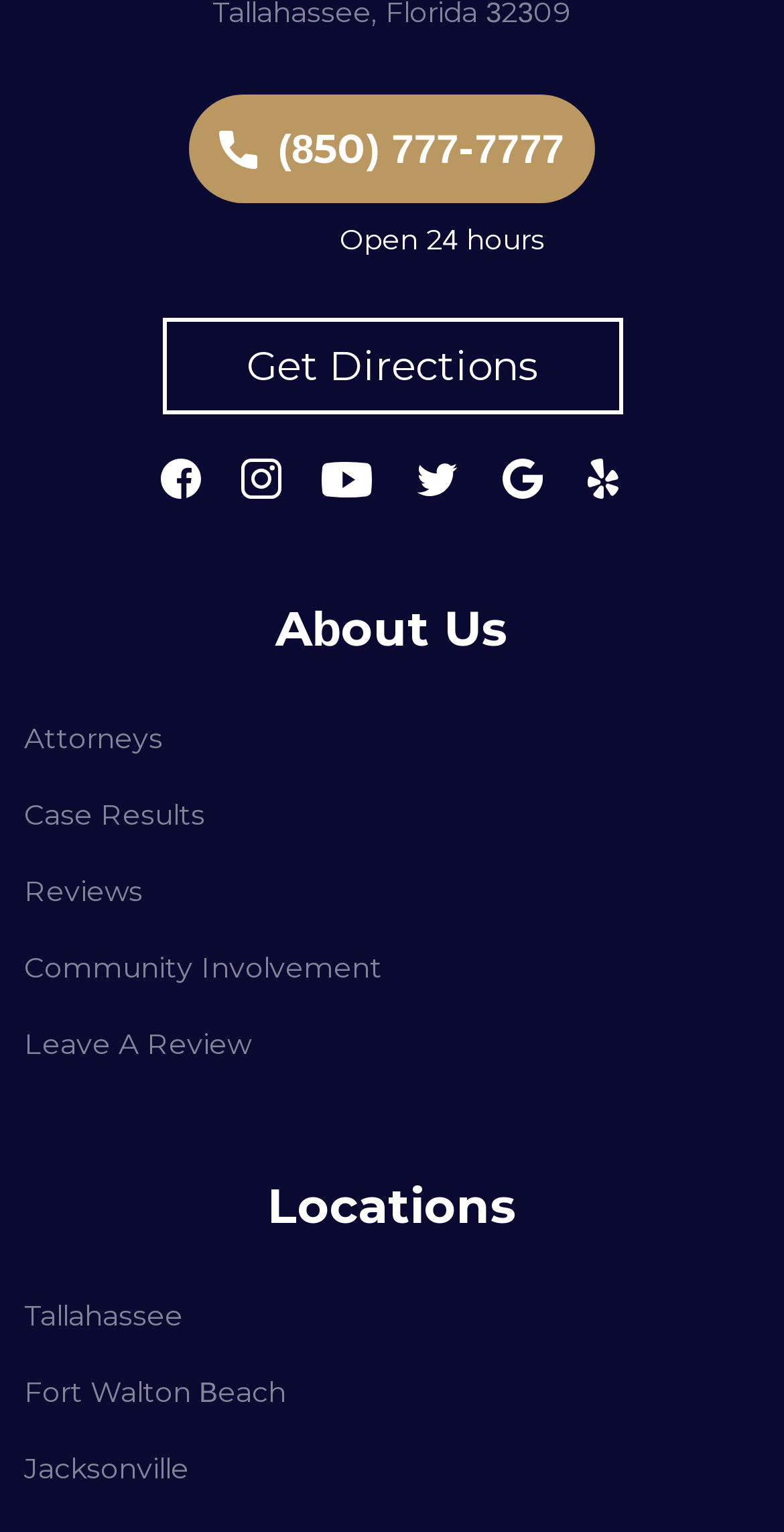How many links are there in the 'About Us' section?
Please give a detailed answer to the question using the information shown in the image.

The 'About Us' section has five links: Attorneys, Case Results, Reviews, Community Involvement, and Leave A Review, each with a bounding box indicating their vertical position on the webpage.